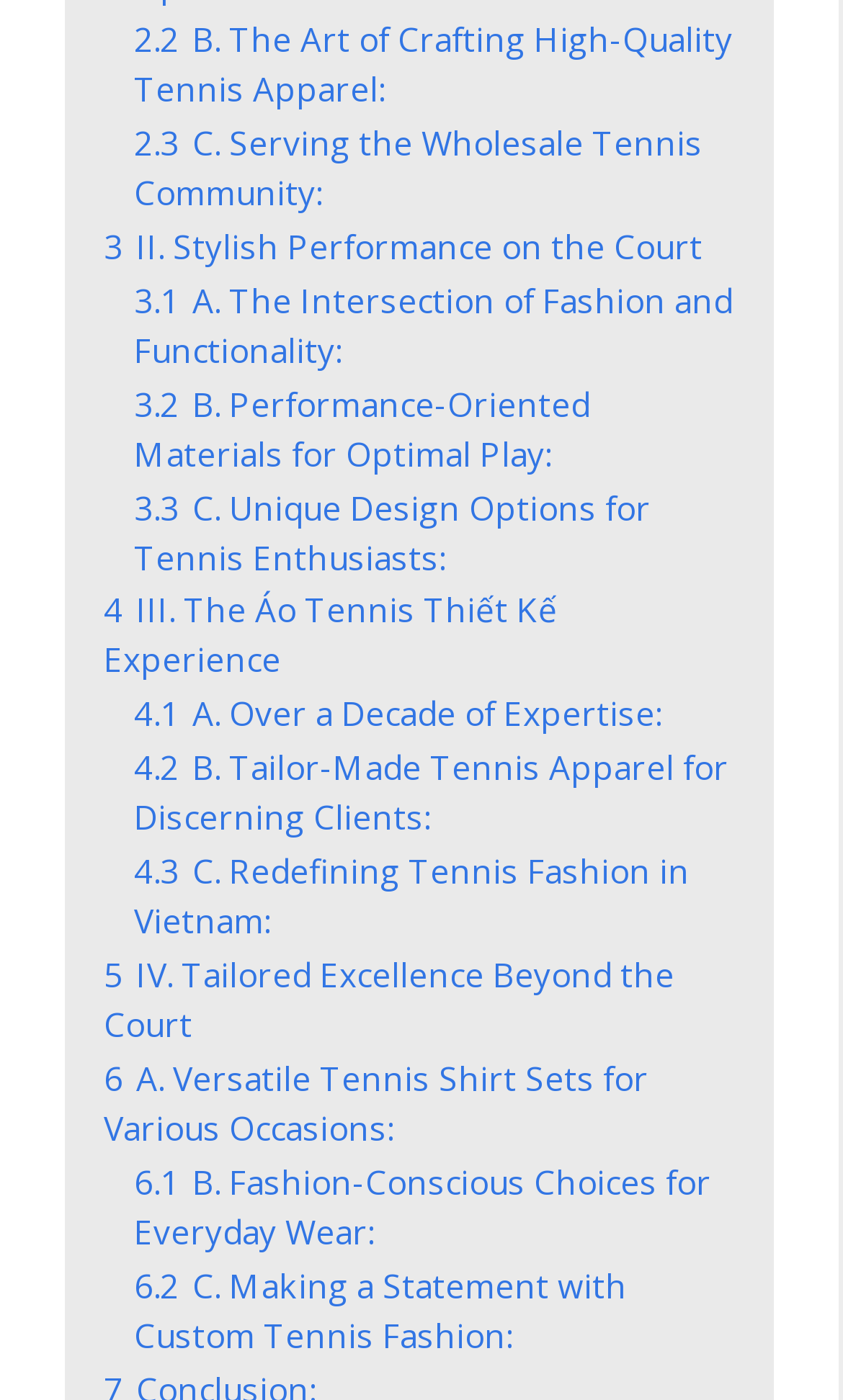Please provide a short answer using a single word or phrase for the question:
What is the focus of section 4?

Áo Tennis Thiết Kế Experience